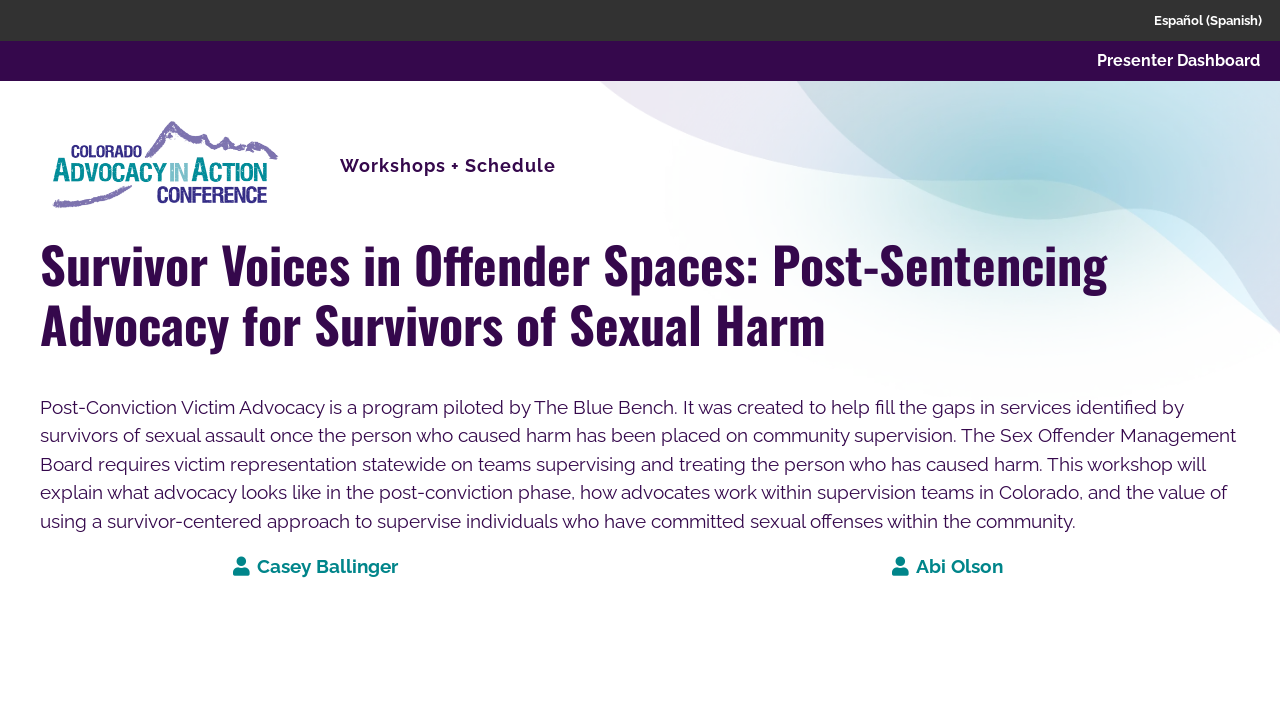Give an in-depth explanation of the webpage layout and content.

The webpage appears to be a conference webpage, specifically for the Colorado Advocacy in Action Conference. At the top right corner, there is a link to switch the language to Spanish. Below that, there is a link to the Presenter Dashboard. 

The banner section, which spans the entire width of the page, contains a link to the conference title, "Colorado Advocacy in Action Conference", accompanied by an image of the same name. 

To the right of the banner, there is a primary navigation menu with a single link, "Workshops + Schedule". 

The main content section begins with a heading that matches the title of the webpage, "Survivor Voices in Offender Spaces: Post-Sentencing Advocacy for Survivors of Sexual Harm". Below the heading, there is a block of text that describes the Post-Conviction Victim Advocacy program, its purpose, and the value of using a survivor-centered approach. 

At the bottom of the main content section, there are two links, each with a person's name, Casey Ballinger and Abi Olson, accompanied by a small icon.